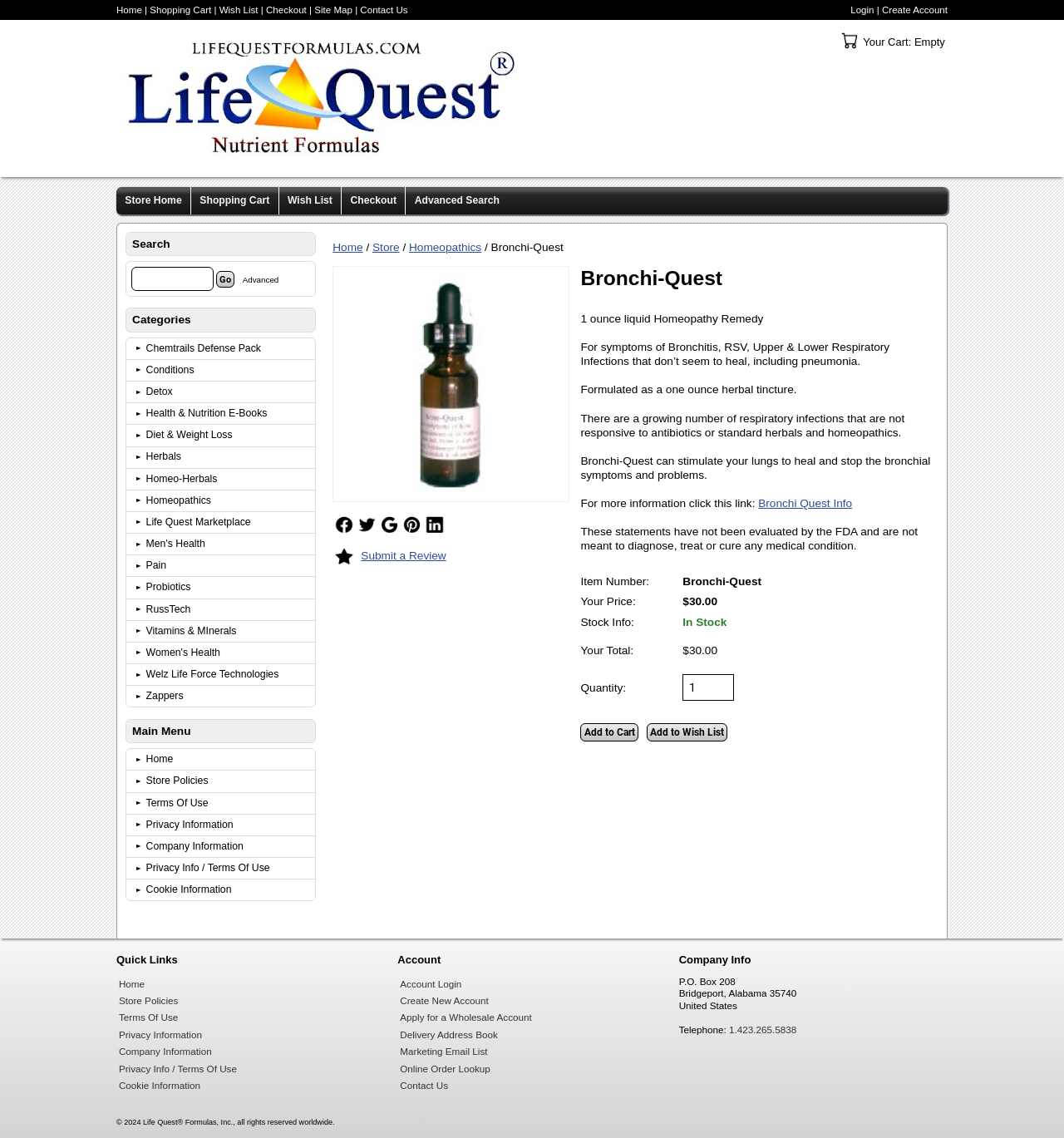What is the quantity of the product by default?
Using the screenshot, give a one-word or short phrase answer.

1